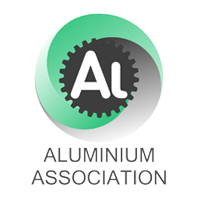Explain in detail what you see in the image.

The image features the logo of the Russian Aluminium Association, prominently displaying the letters "Al" in a bold white font set against a black gear-like background. This is encircled by a smooth gradient design that transitions from green to gray, giving the logo a modern and dynamic appearance. Beneath the logo, the words "ALUMINIUM ASSOCIATION" are presented in an understated, elegant font. This logo symbolizes the association's focus on uniting companies across various sectors of the aluminum industry, promoting best practices and sustainable development within the field.